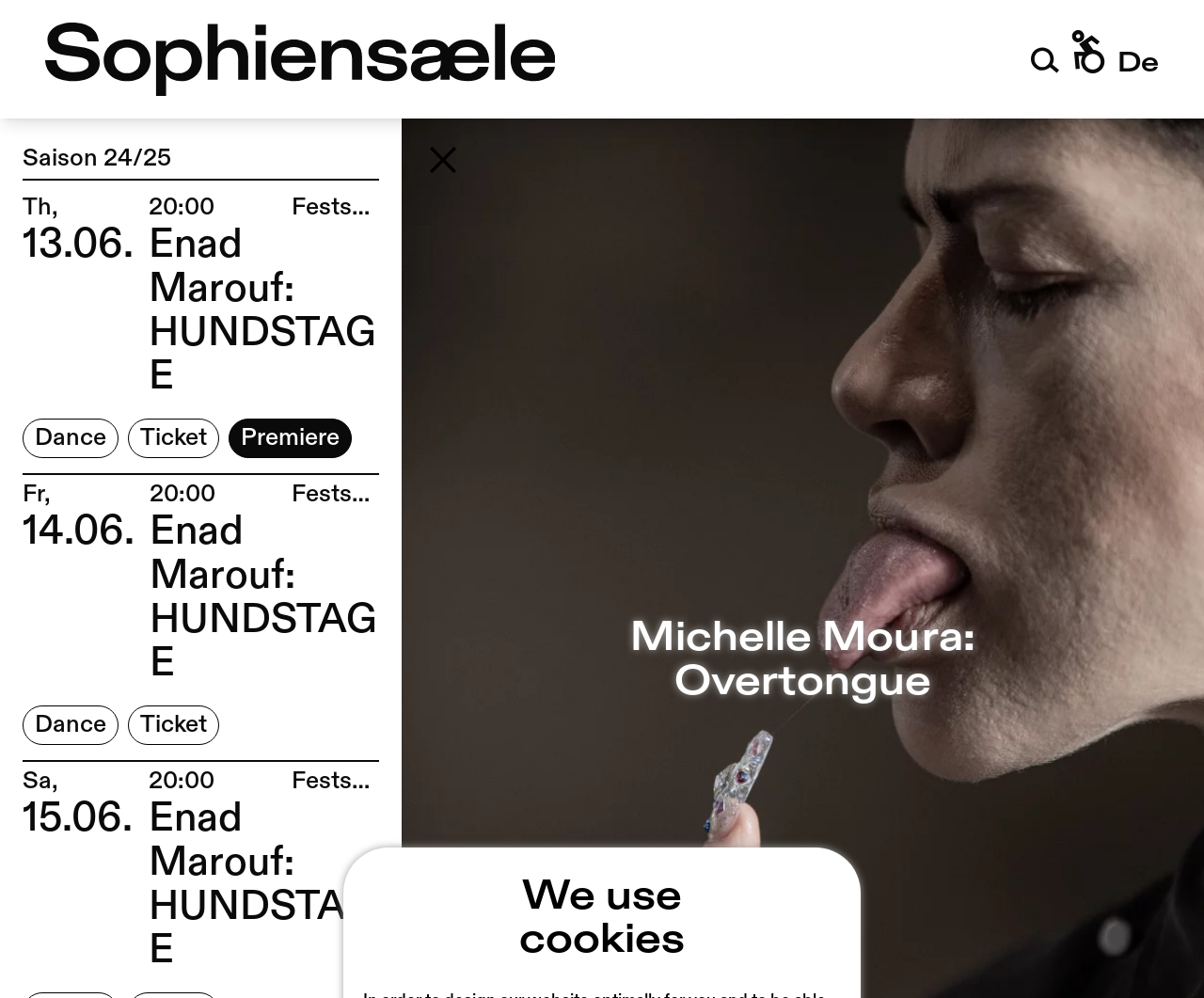What is the time of the event on 15.06.?
Based on the visual details in the image, please answer the question thoroughly.

I found the answer by looking at the time element that is associated with the date '15.06.'. The time is '20:00', which is the start time of the event on that day.